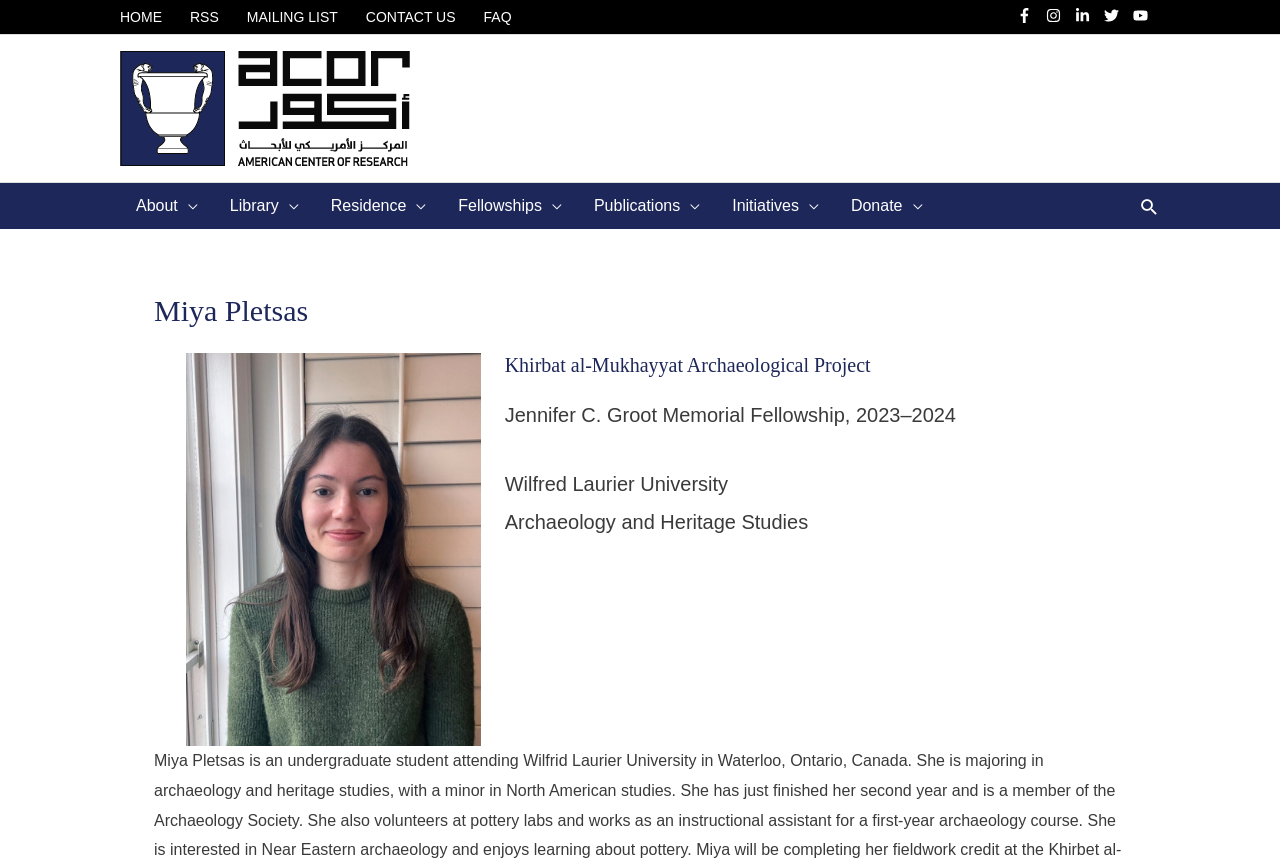Please determine the bounding box coordinates of the area that needs to be clicked to complete this task: 'go to home page'. The coordinates must be four float numbers between 0 and 1, formatted as [left, top, right, bottom].

[0.094, 0.001, 0.138, 0.039]